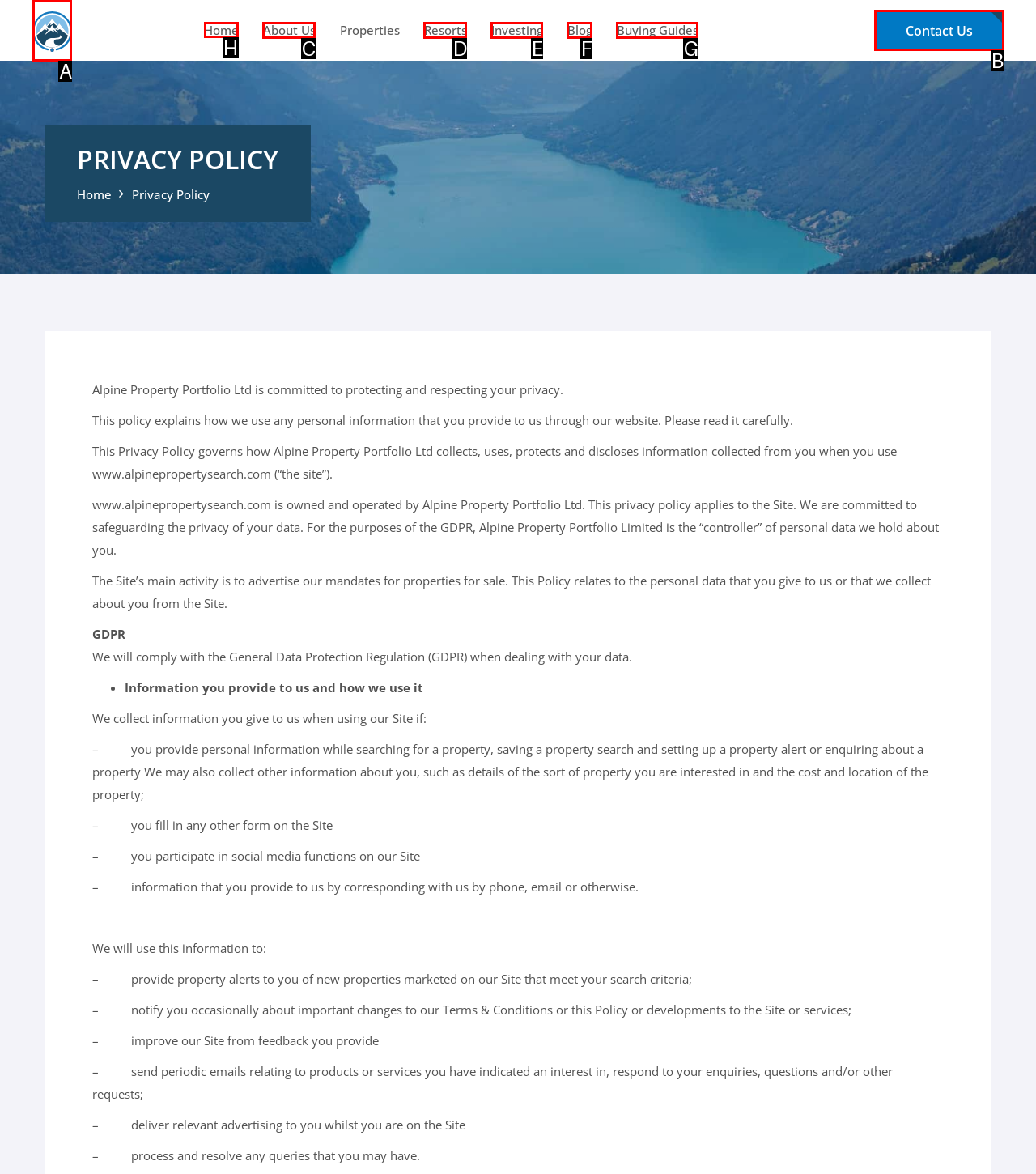To complete the task: Click on 'Home', select the appropriate UI element to click. Respond with the letter of the correct option from the given choices.

H